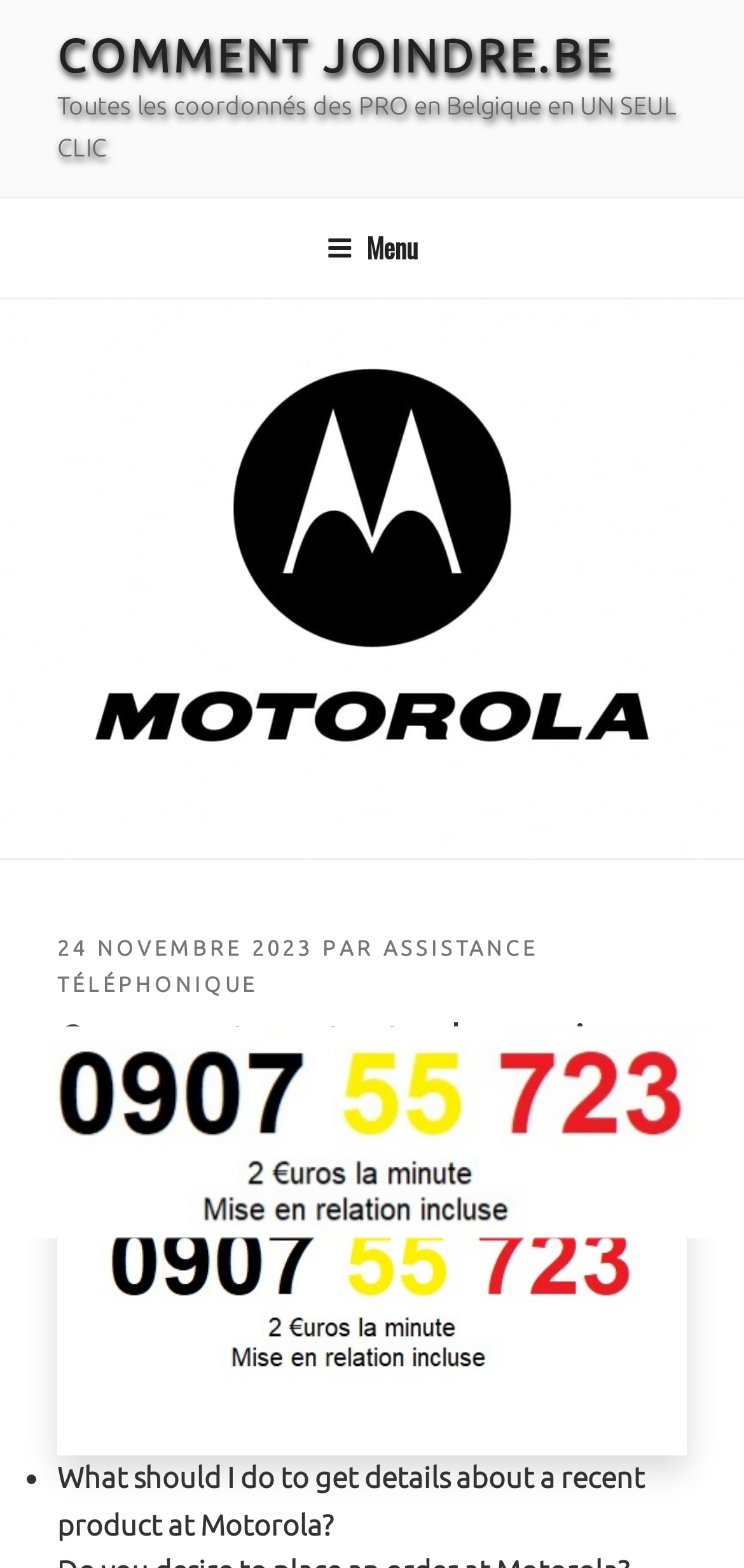What is the name of the author?
Please provide a detailed and comprehensive answer to the question.

The name of the author can be found in the top section of the webpage, where it says 'PAR' followed by the name 'ASSISTANCE TÉLÉPHONIQUE'.